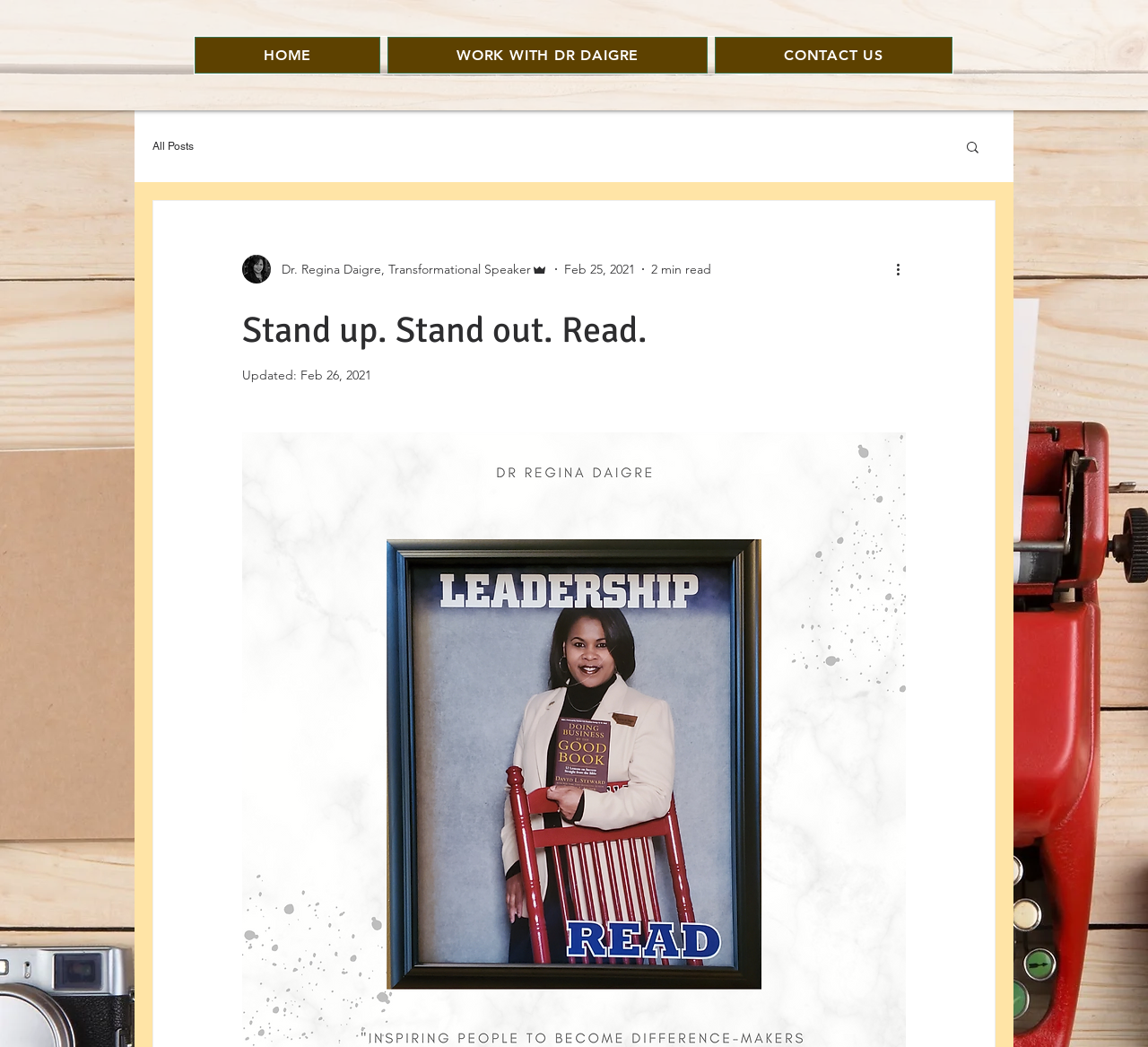Generate a thorough description of the webpage.

This webpage appears to be a blog post or article page. At the top, there is a navigation menu with three links: "HOME", "WORK WITH DR DAIGRE", and "CONTACT US". Below this menu, there is another navigation section labeled "blog" with a single link "All Posts". To the right of this section, there is a search button accompanied by a small image.

The main content of the page is a blog post with a title "Stand up. Stand out. Read." which is also the title of the webpage. Below the title, there is an image of the writer, Dr. Regina Daigre, a transformational speaker and admin. The writer's name and title are displayed next to the image. The post's metadata, including the date "Feb 25, 2021" and the reading time "2 min read", are displayed below the writer's information.

The main text of the blog post is not explicitly described in the accessibility tree, but it is likely to be a story about a photo taken at the last institution where the writer worked, as hinted by the meta description. The post also has a "More actions" button at the bottom, accompanied by a small image.

Overall, the webpage has a simple and clean layout, with a focus on the blog post's content and the writer's information.